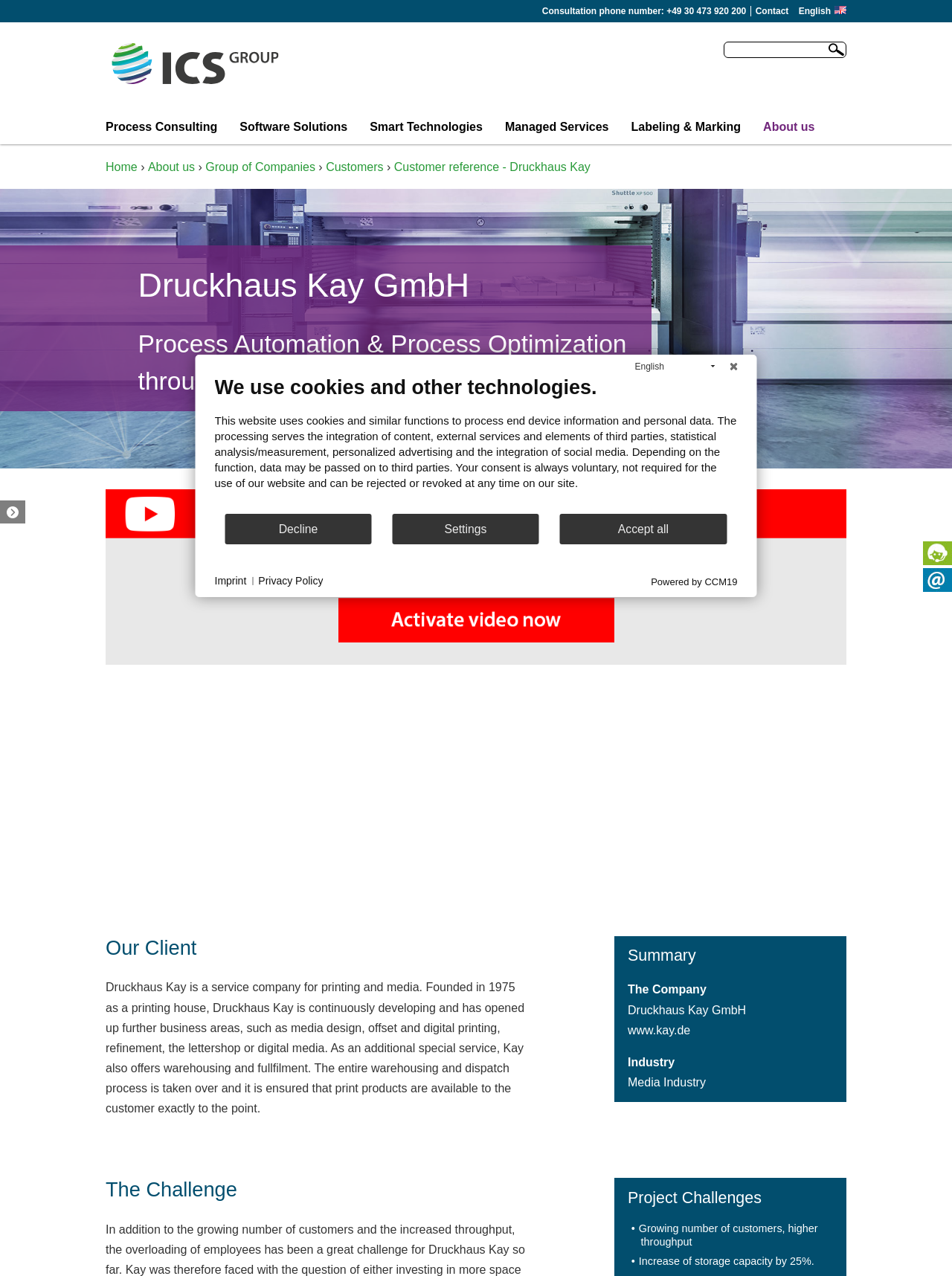What is the increase in storage capacity that Druckhaus Kay GmbH achieved?
Based on the content of the image, thoroughly explain and answer the question.

I found the increase in storage capacity by looking at the static text element that says 'Increase of storage capacity by 25%' which is located in the 'The Challenge' section of the webpage, below the company description.